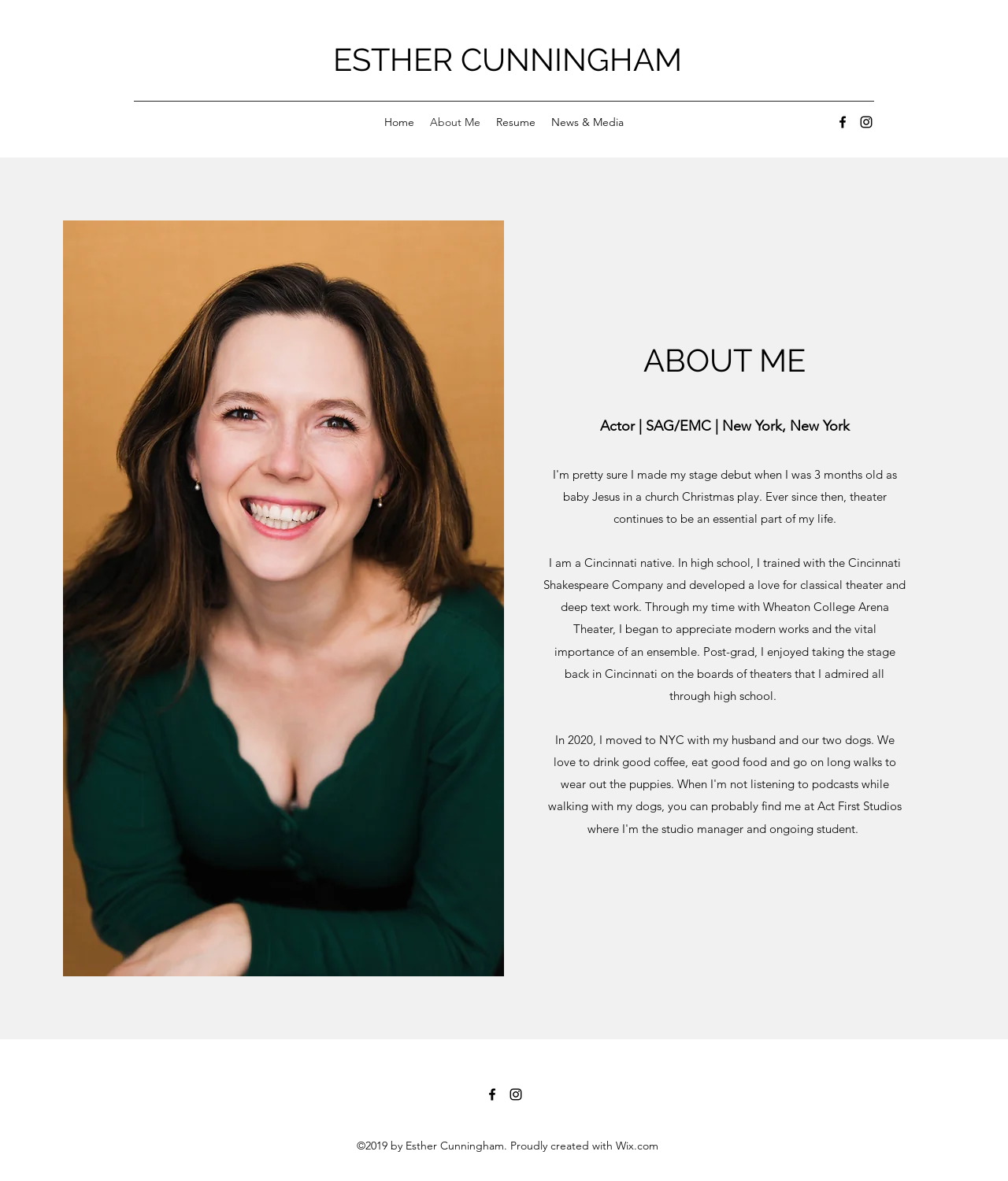Specify the bounding box coordinates of the element's area that should be clicked to execute the given instruction: "Switch to the 'DESCRIPTION' tab". The coordinates should be four float numbers between 0 and 1, i.e., [left, top, right, bottom].

None